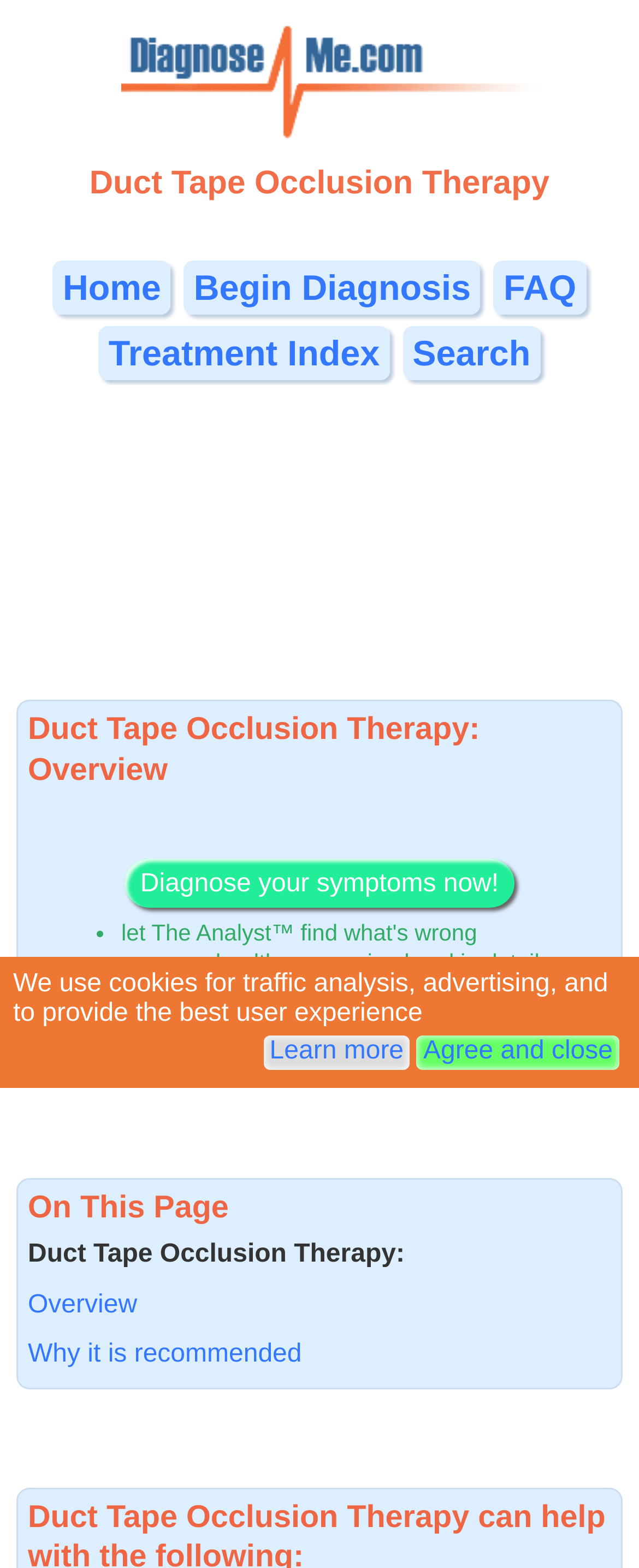How many links are in the top navigation bar?
Refer to the image and provide a concise answer in one word or phrase.

5